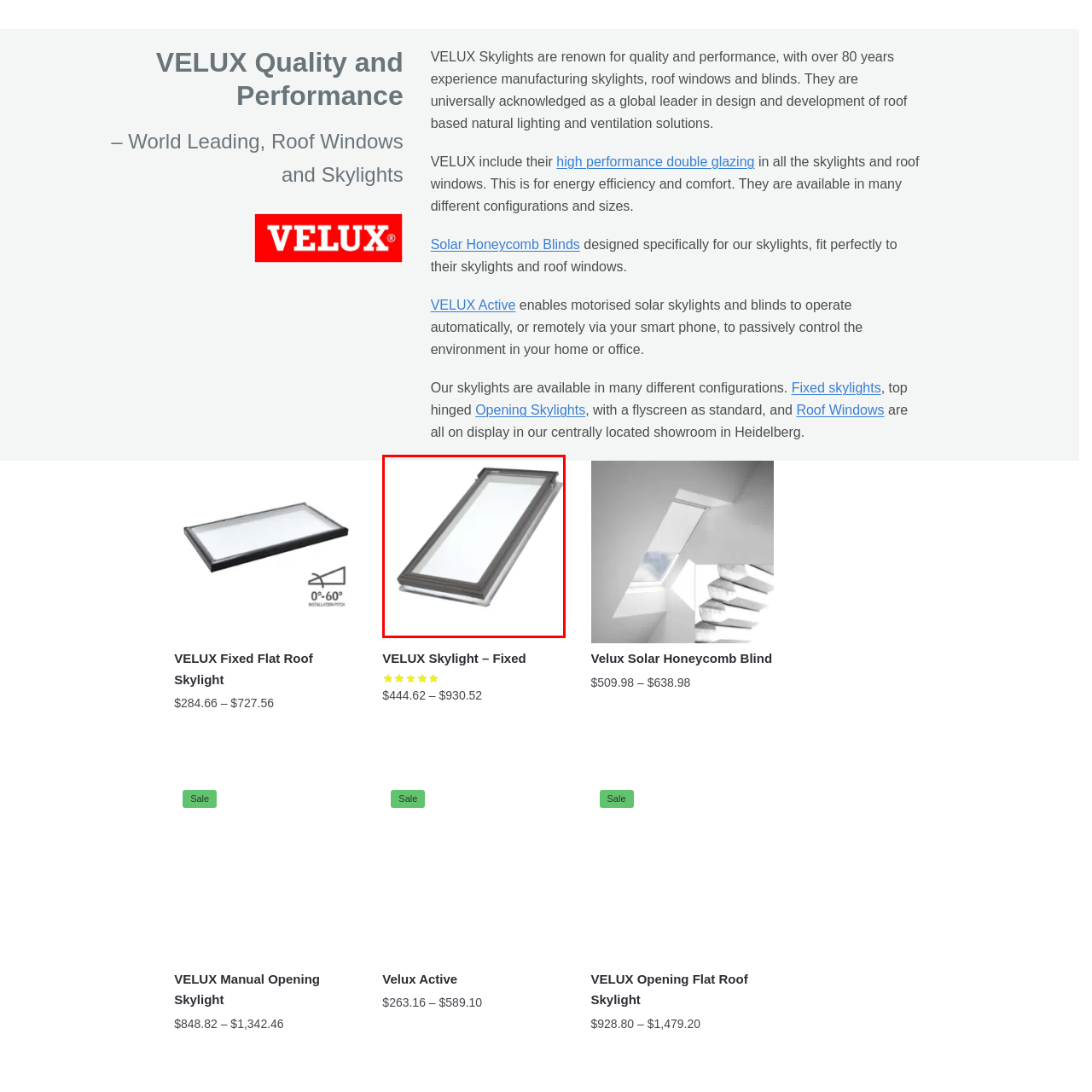Pay attention to the image encircled in red and give a thorough answer to the subsequent question, informed by the visual details in the image:
Is the glass panel of the skylight transparent?

The caption describes the skylight as having a transparent glass panel, which indicates that the glass panel allows for unobstructed visibility and transmission of light.